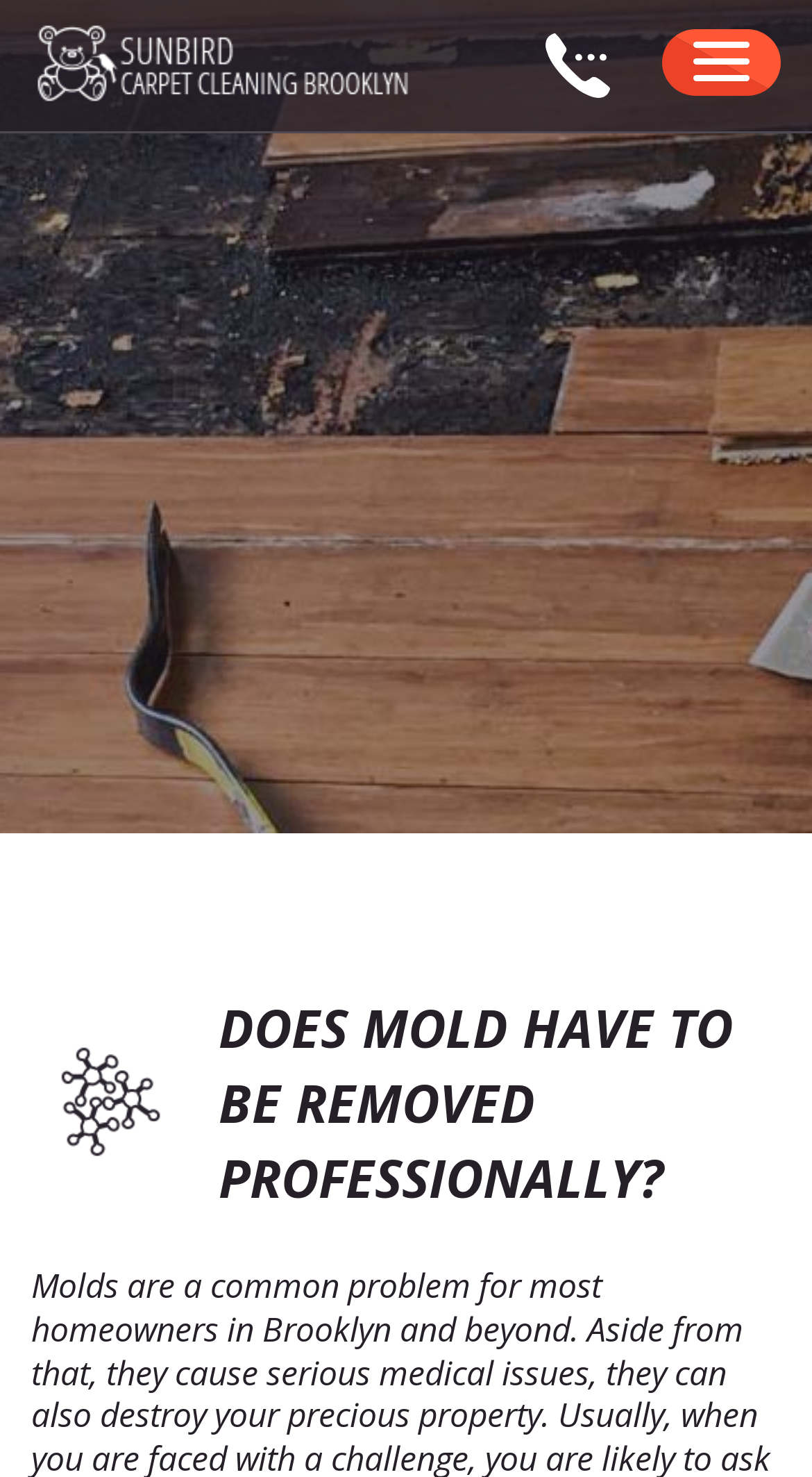Determine the bounding box coordinates for the HTML element described here: "718-770-7341".

[0.669, 0.038, 0.795, 0.08]